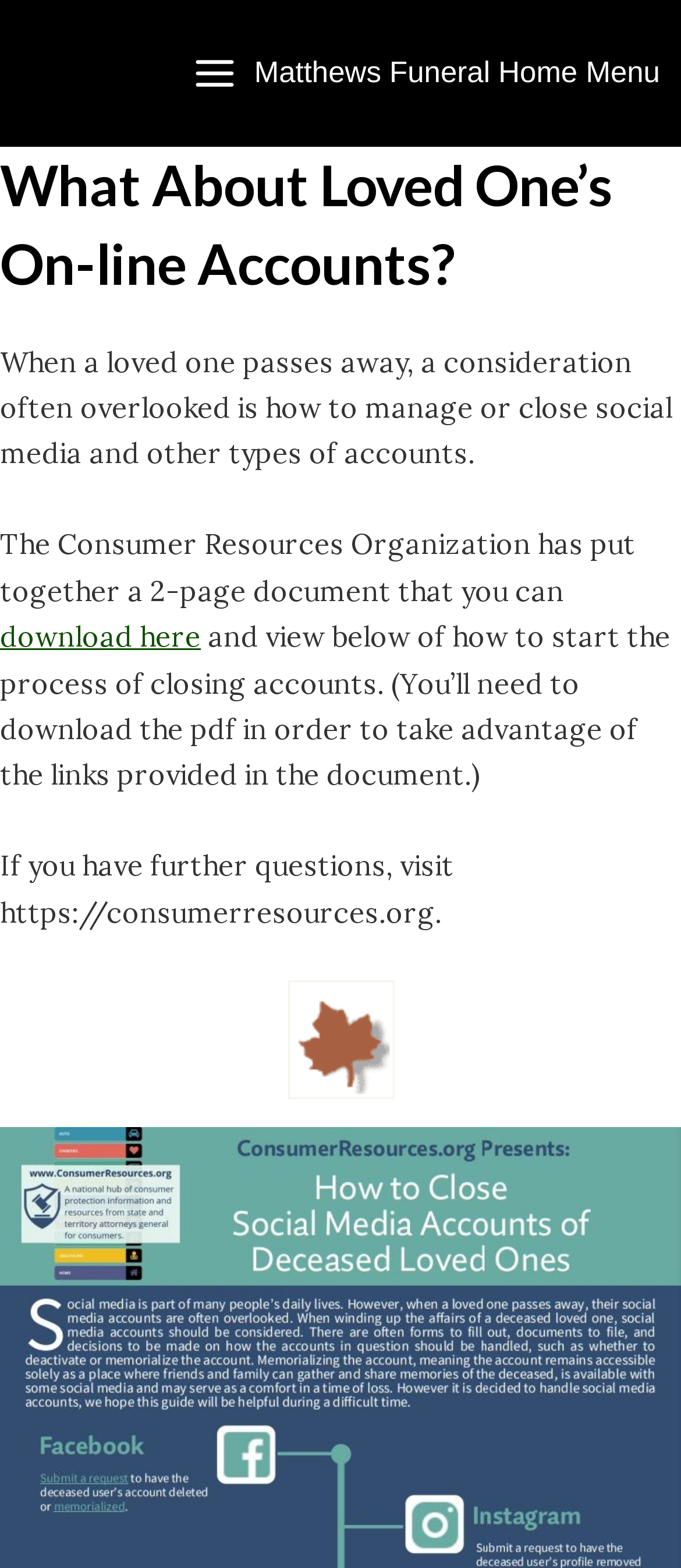What is required to take advantage of the links in the document?
Please provide a comprehensive answer based on the visual information in the image.

According to the text on the webpage, you need to download the pdf in order to take advantage of the links provided in the document, which is a 2-page document provided by the Consumer Resources Organization.